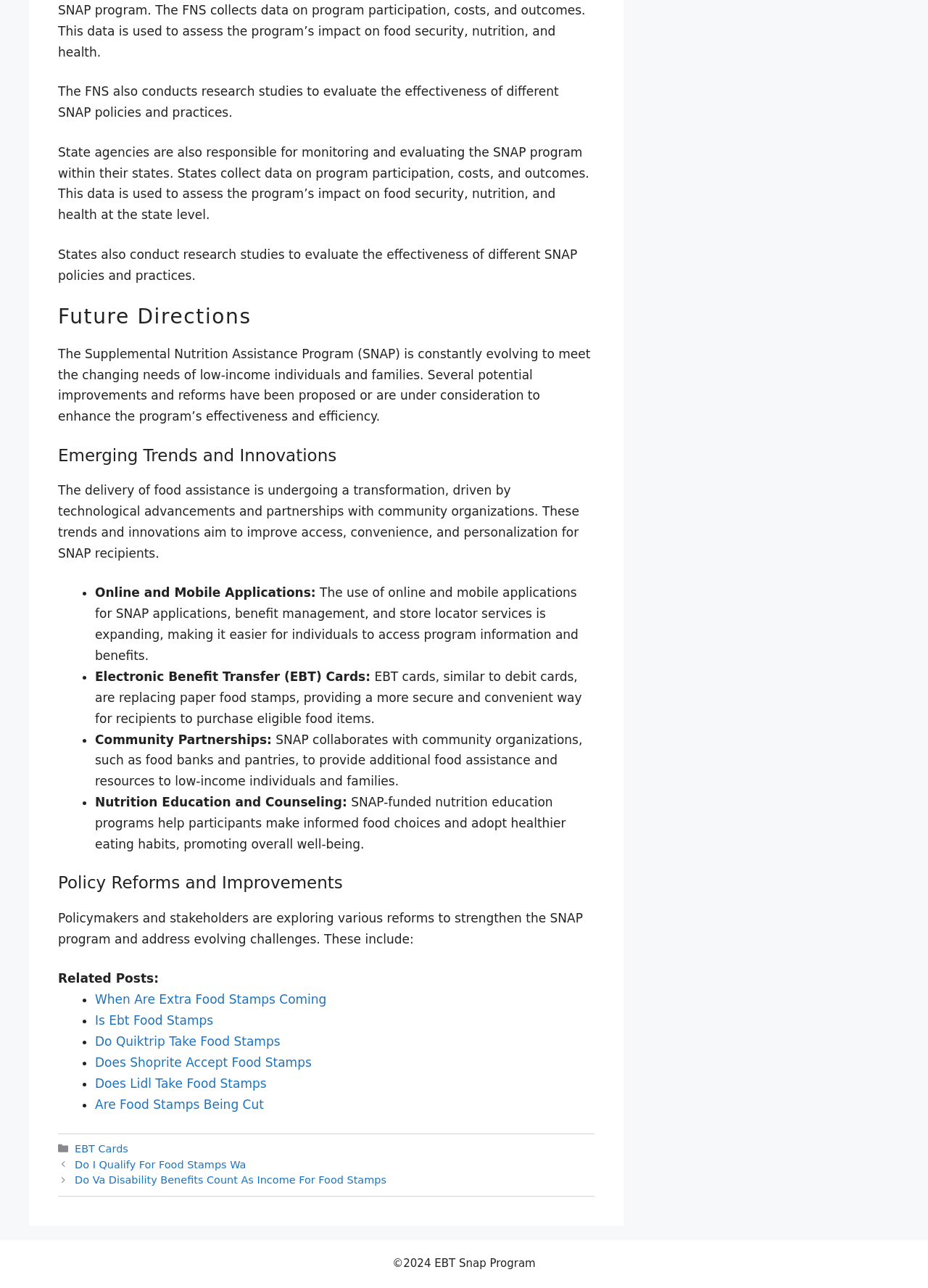What type of organizations does SNAP collaborate with?
Utilize the image to construct a detailed and well-explained answer.

The webpage mentions that SNAP collaborates with community organizations, such as food banks and pantries, to provide additional food assistance and resources to low-income individuals and families.